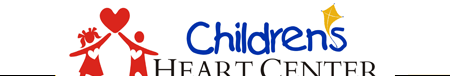What shape is used to add warmth and compassion to the logo?
Look at the image and provide a short answer using one word or a phrase.

A red heart